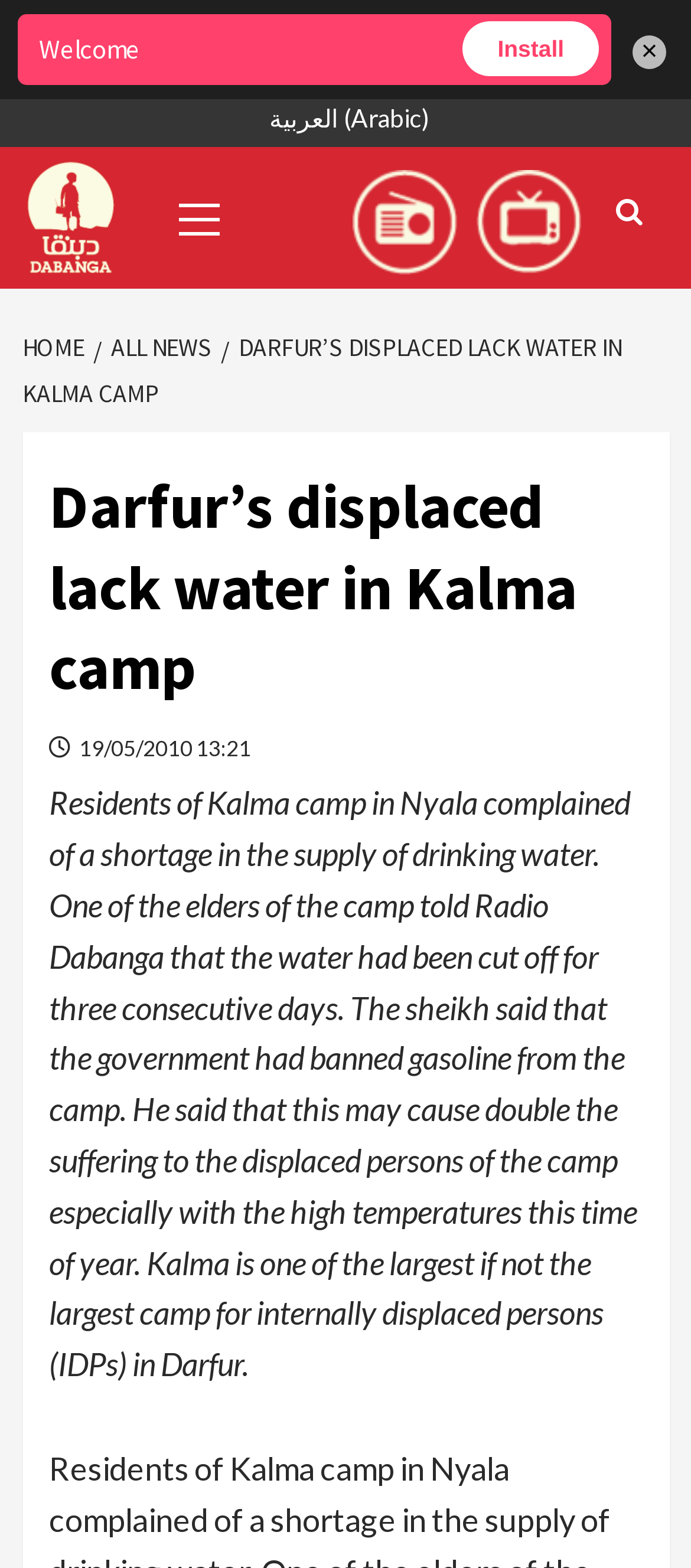Identify the first-level heading on the webpage and generate its text content.

Darfur’s displaced lack water in Kalma camp